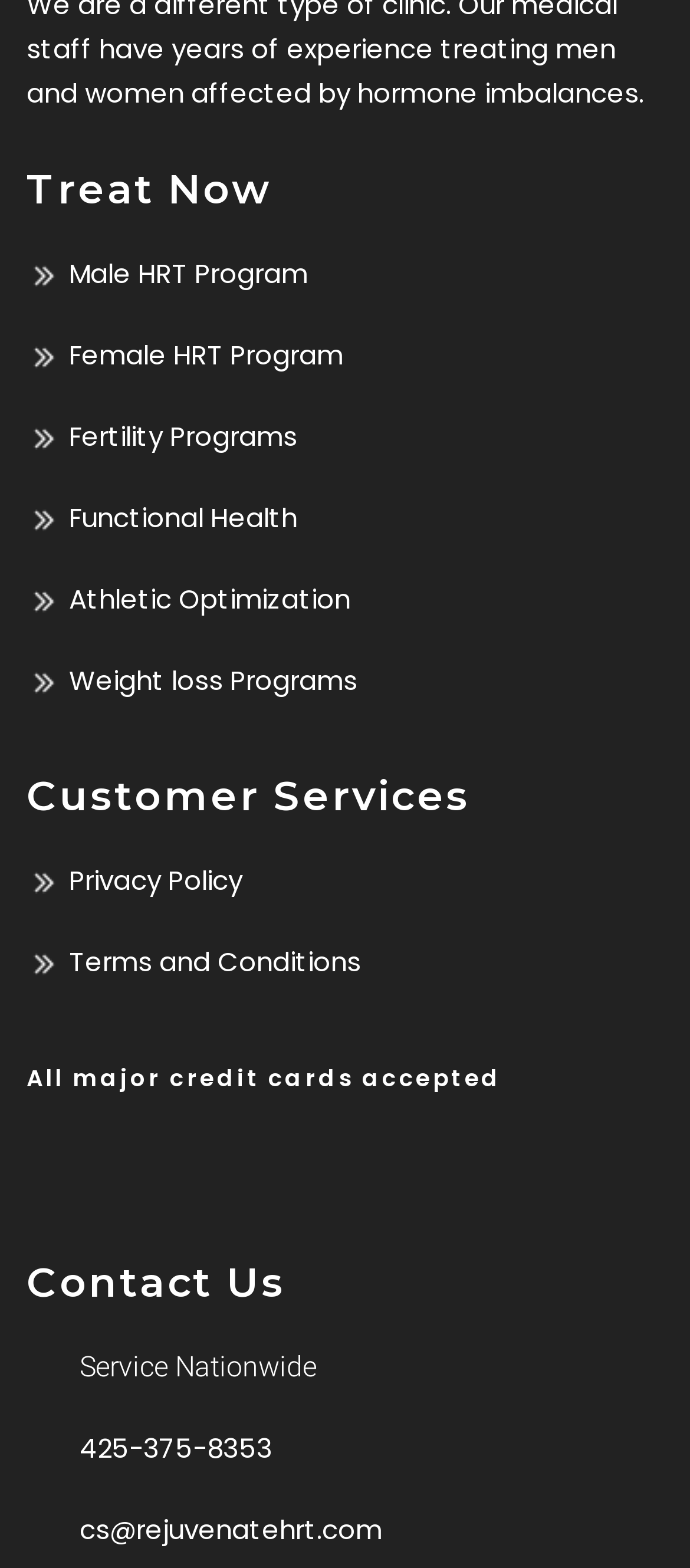Locate the bounding box coordinates of the item that should be clicked to fulfill the instruction: "Click Weight loss Programs".

[0.041, 0.422, 0.518, 0.445]